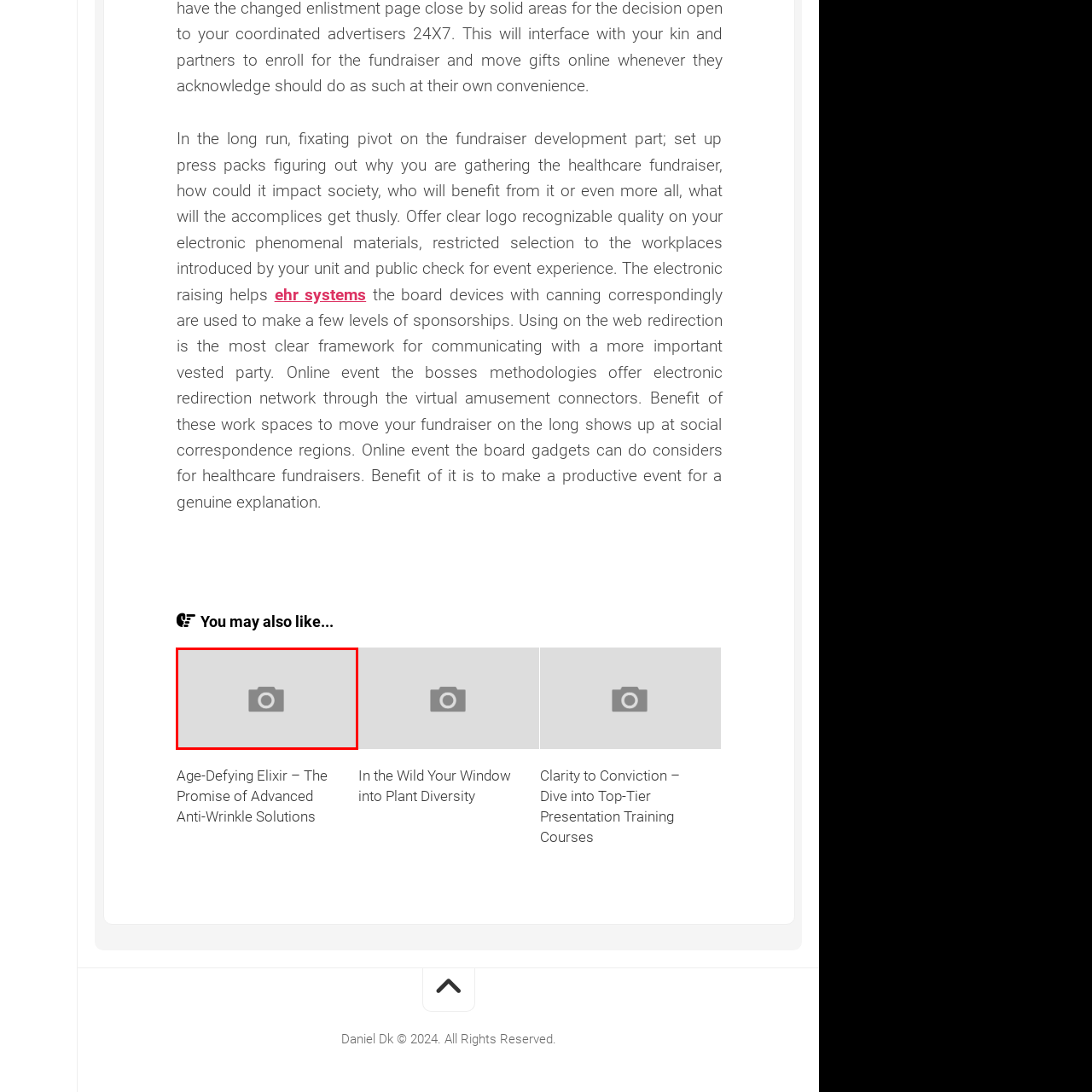Elaborate on the details of the image that is highlighted by the red boundary.

This image depicts a placeholder graphic commonly used to indicate the absence of a specific visual element. The image resembles a gray silhouette of a camera, typically utilized in online articles or websites to signify where an image may be placed. This graphic appears in the context of an article titled "Age-Defying Elixir – The Promise of Advanced Anti-Wrinkle Solutions," highlighting a topic centered around advanced skincare solutions aimed at reducing the appearance of wrinkles and promoting skin rejuvenation. The use of this placeholder suggests that there may have been an intended visual element related to the discussion of anti-aging products, enhancing the reader's interest in the benefits and promises associated with such solutions.